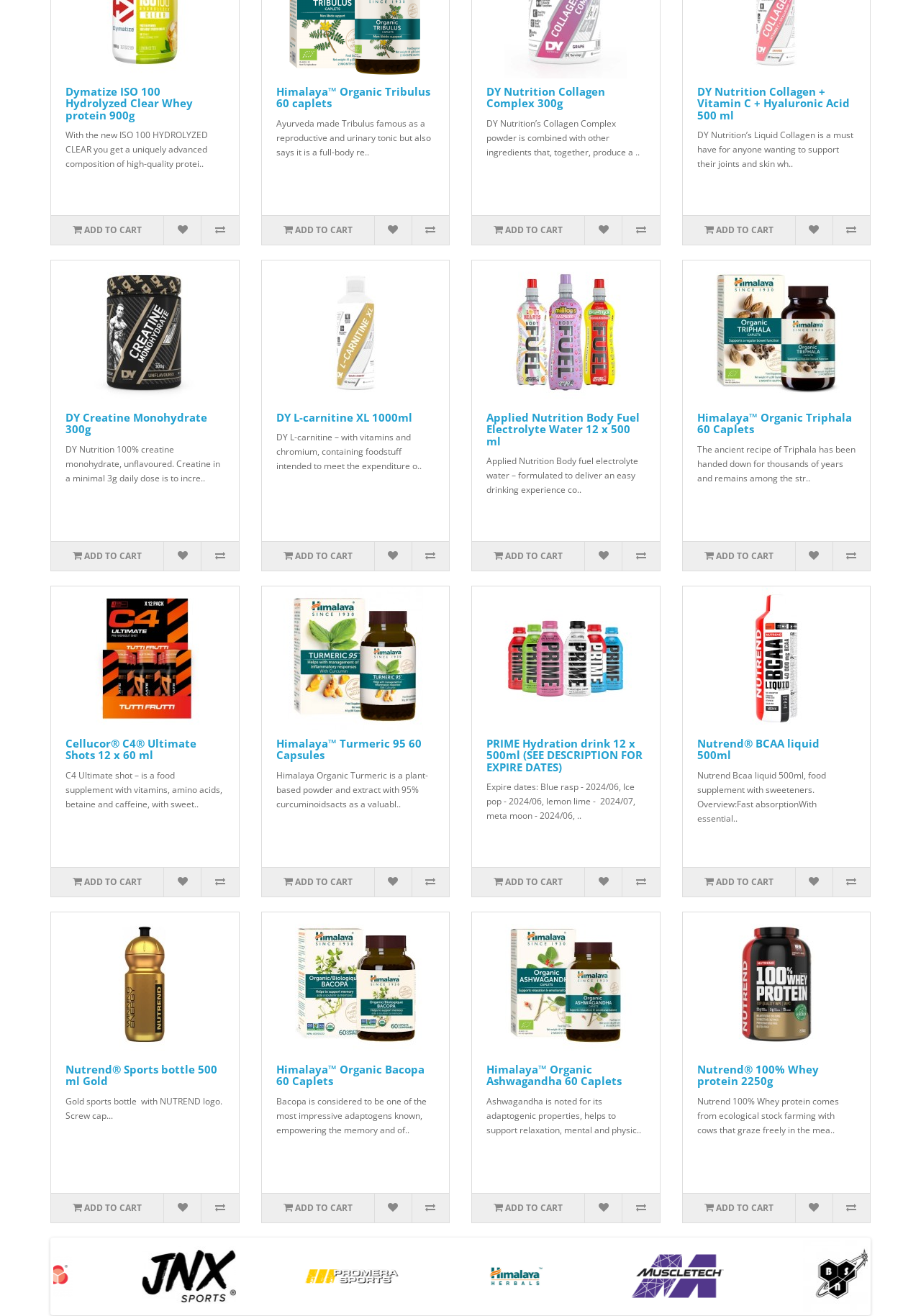Please locate the UI element described by "(850) 860-0430" and provide its bounding box coordinates.

None